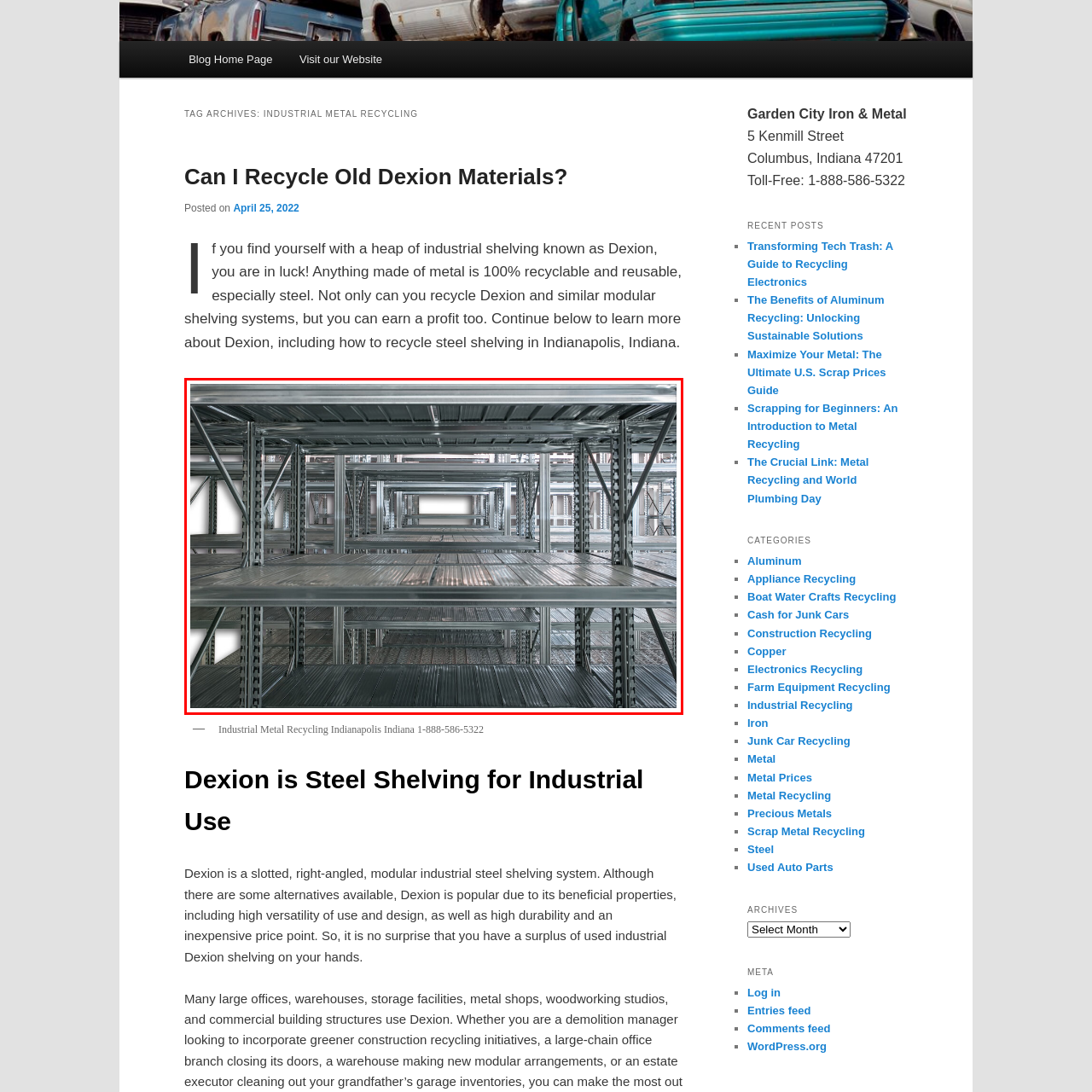Explain in detail what is happening in the red-marked area of the image.

The image showcases a series of industrial metal shelving units, emphasizing their modular design and sturdy construction. The perspective draws the viewer's eye down the rows of shelves, revealing a depth that suggests both spaciousness and efficiency in storage solutions. The shelves are crafted from steel, characterizing their durability and capacity for holding heavy items, which is particularly useful for businesses dealing with inventory or materials. This type of shelving, often referred to as Dexion, is prevalent in warehouses and factories for its high versatility and economic advantages. The clean lines and metallic finish reflect a modern approach to industrial organization, perfectly aligning with the theme of sustainable recycling and utilization of materials as discussed in the surrounding content about industrial metal recycling.